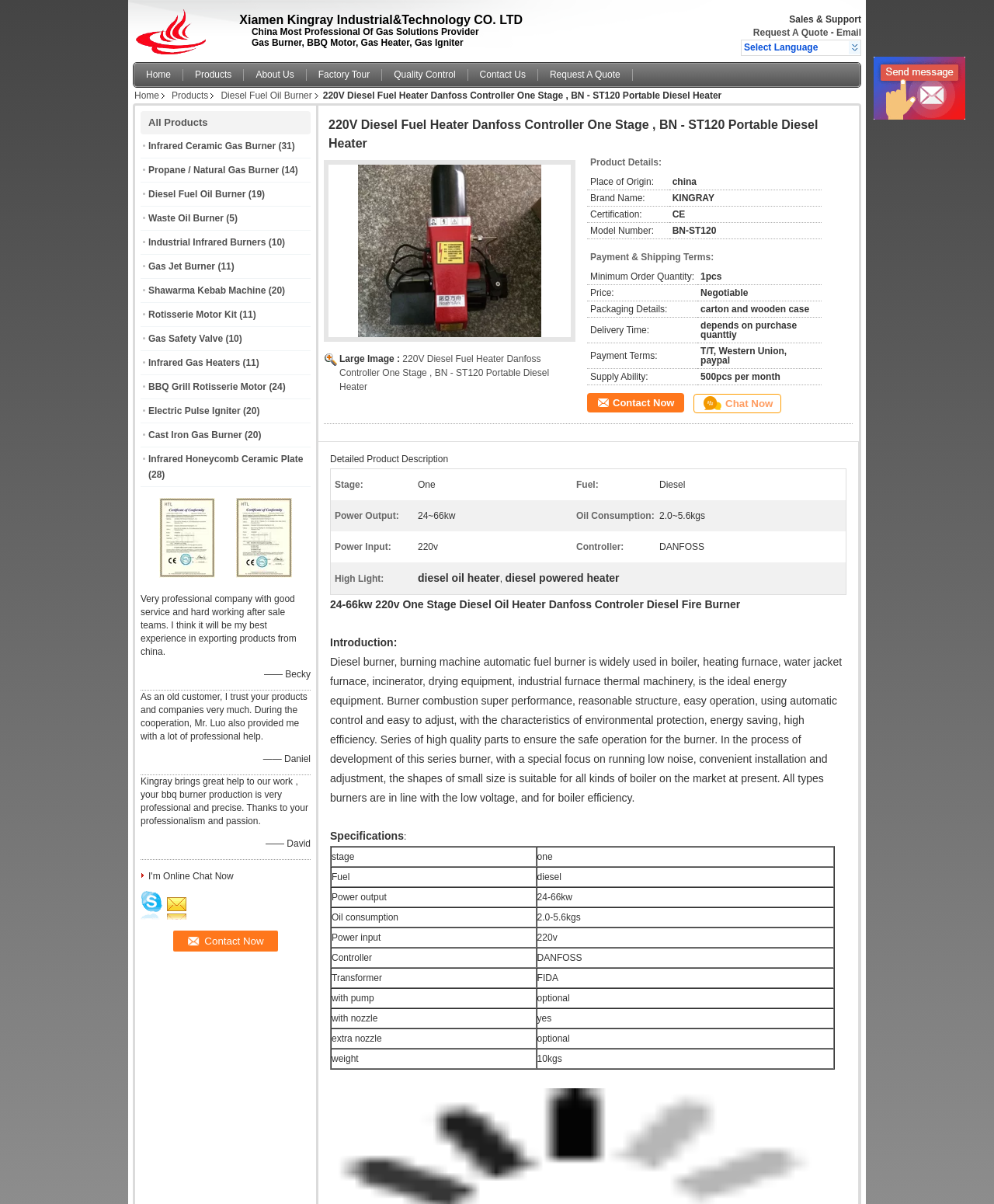Determine the coordinates of the bounding box for the clickable area needed to execute this instruction: "Send a message".

[0.879, 0.047, 0.971, 0.099]